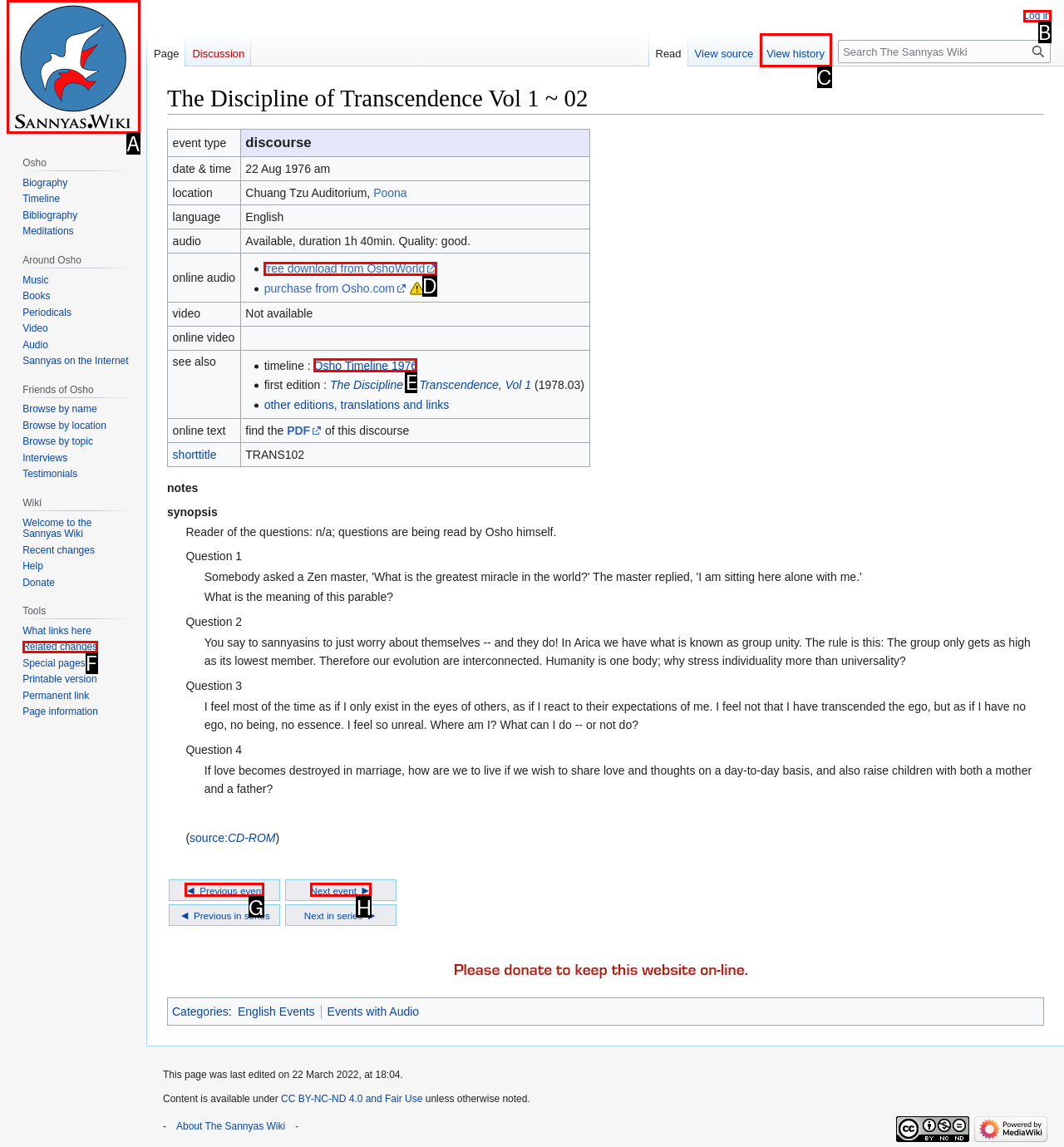Choose the UI element to click on to achieve this task: View the Osho Timeline 1976. Reply with the letter representing the selected element.

E